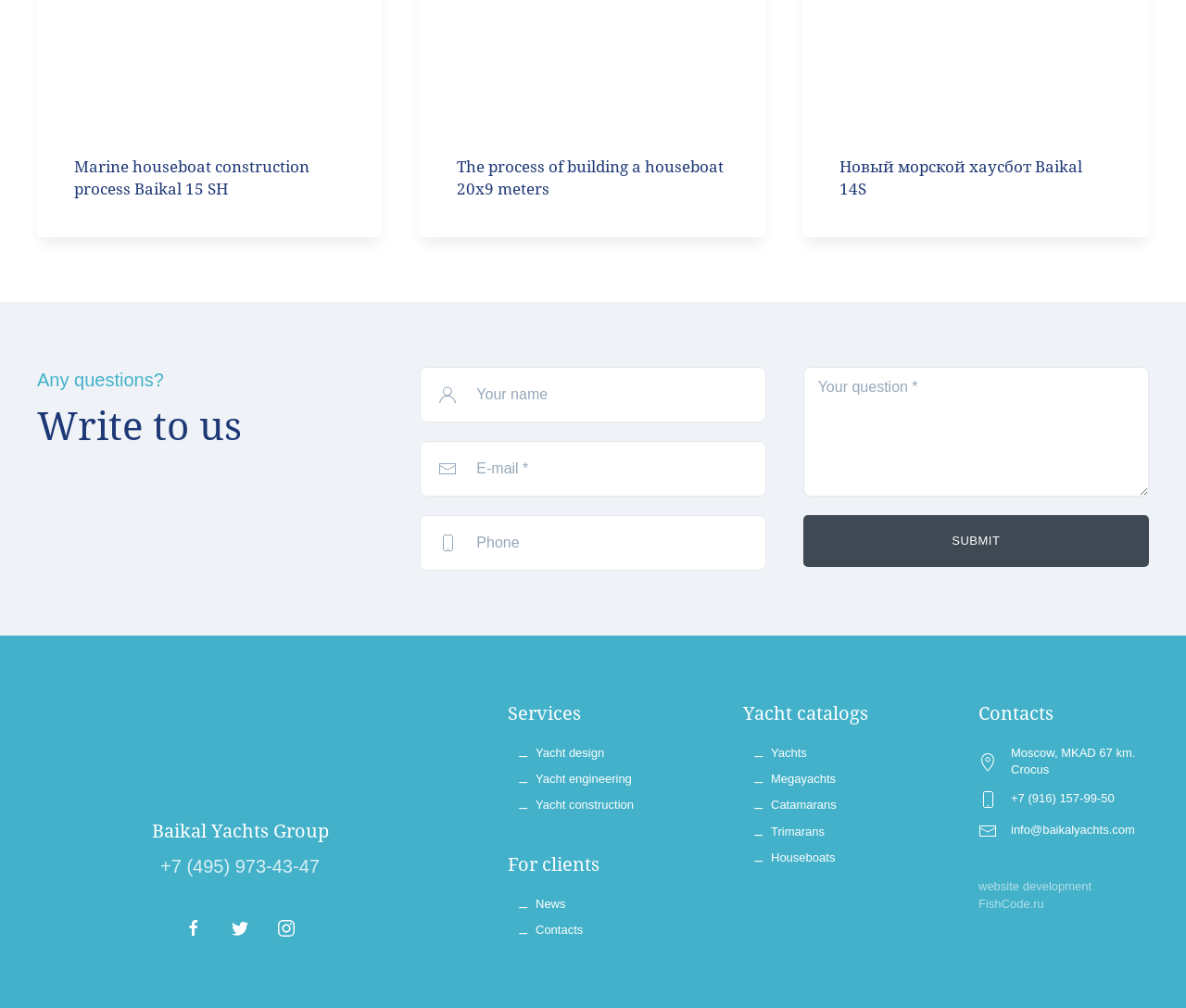What is the email address to contact the company?
Refer to the image and provide a detailed answer to the question.

I found the answer by looking at the link element with the text 'info@baikalyachts.com' located at [0.852, 0.816, 0.957, 0.83]. This text is likely to be the email address to contact the company.